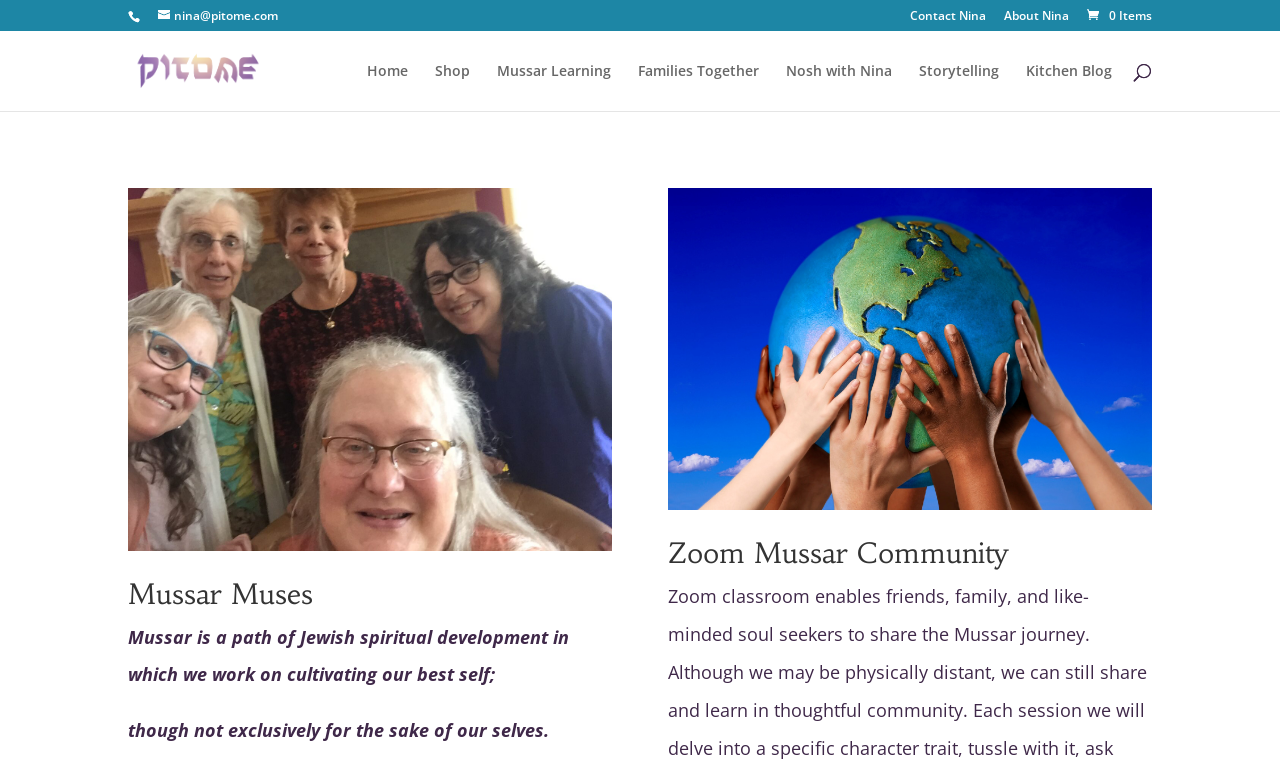Determine the bounding box of the UI element mentioned here: "Contact Nina". The coordinates must be in the format [left, top, right, bottom] with values ranging from 0 to 1.

[0.711, 0.013, 0.77, 0.041]